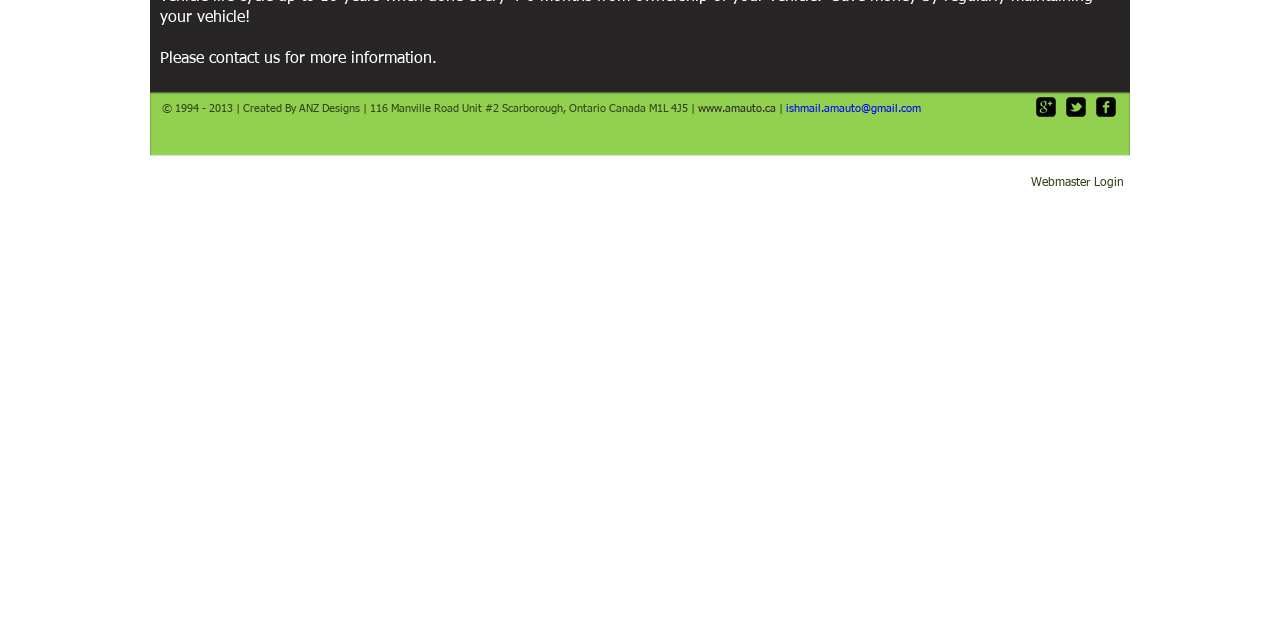Given the element description www.amauto.ca, identify the bounding box coordinates for the UI element on the webpage screenshot. The format should be (top-left x, top-left y, bottom-right x, bottom-right y), with values between 0 and 1.

[0.545, 0.161, 0.606, 0.178]